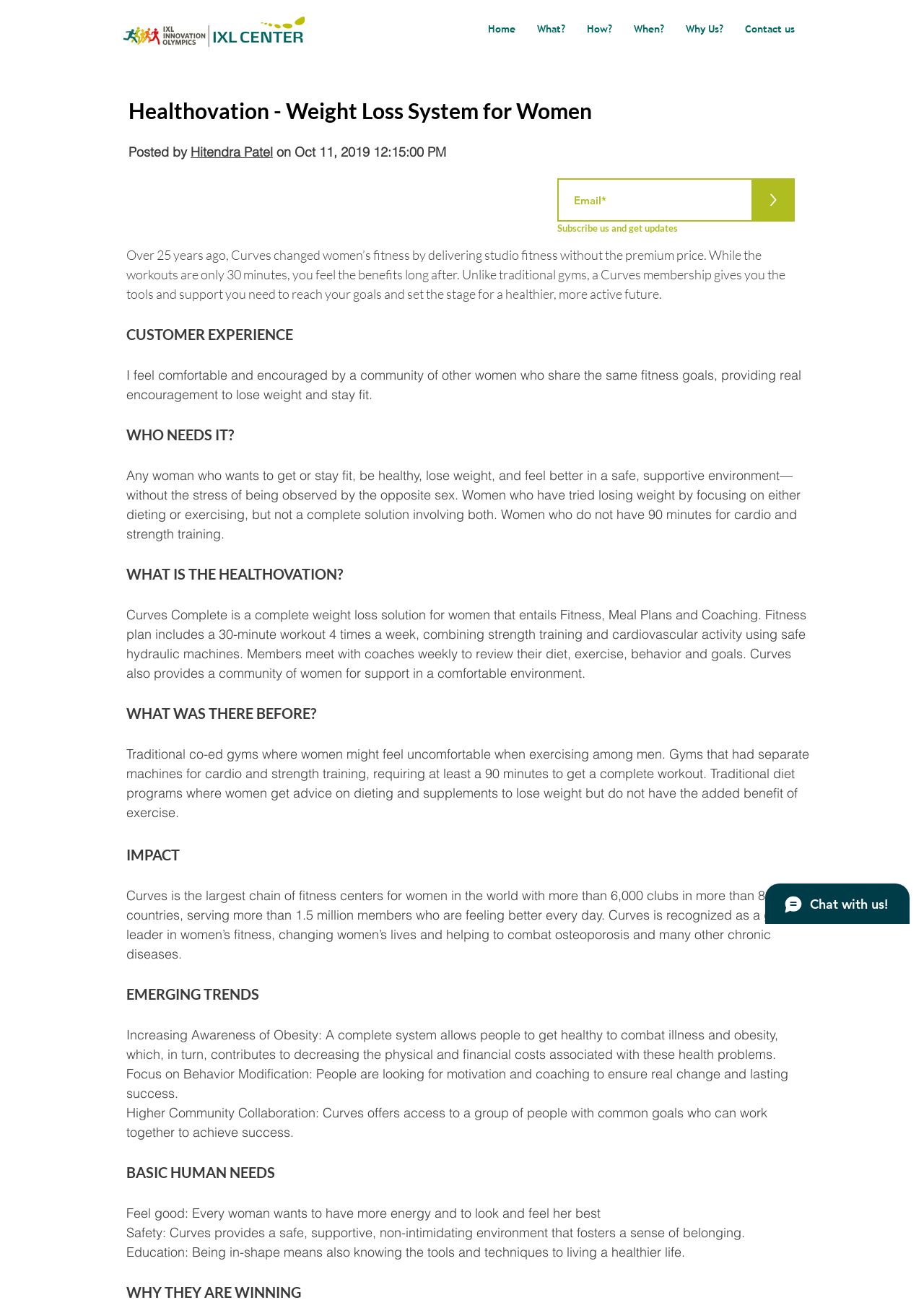Please reply with a single word or brief phrase to the question: 
What is the purpose of the coaches in the program?

To review diet, exercise, behavior and goals